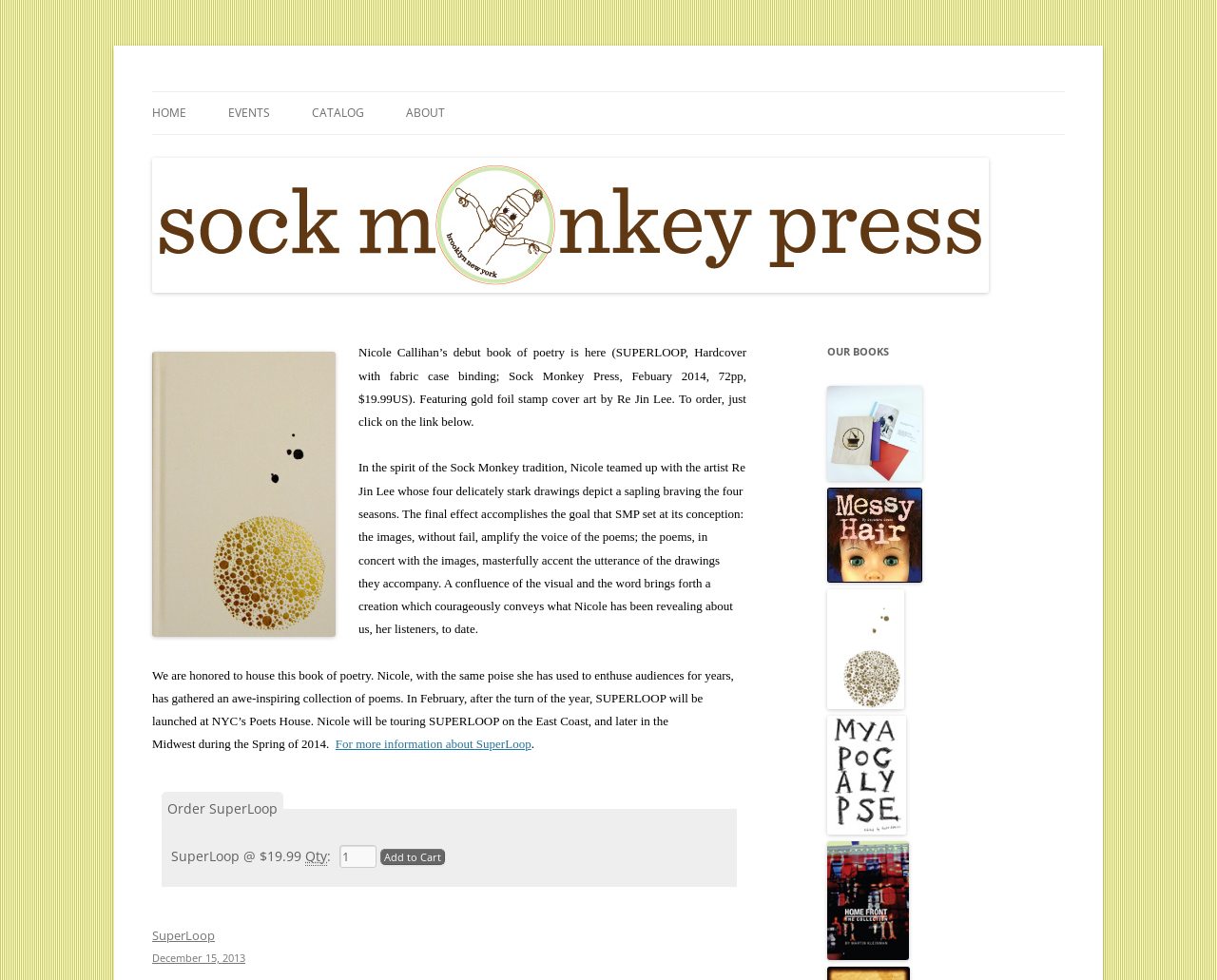Please give a succinct answer using a single word or phrase:
How many books are listed under 'OUR BOOKS'?

4